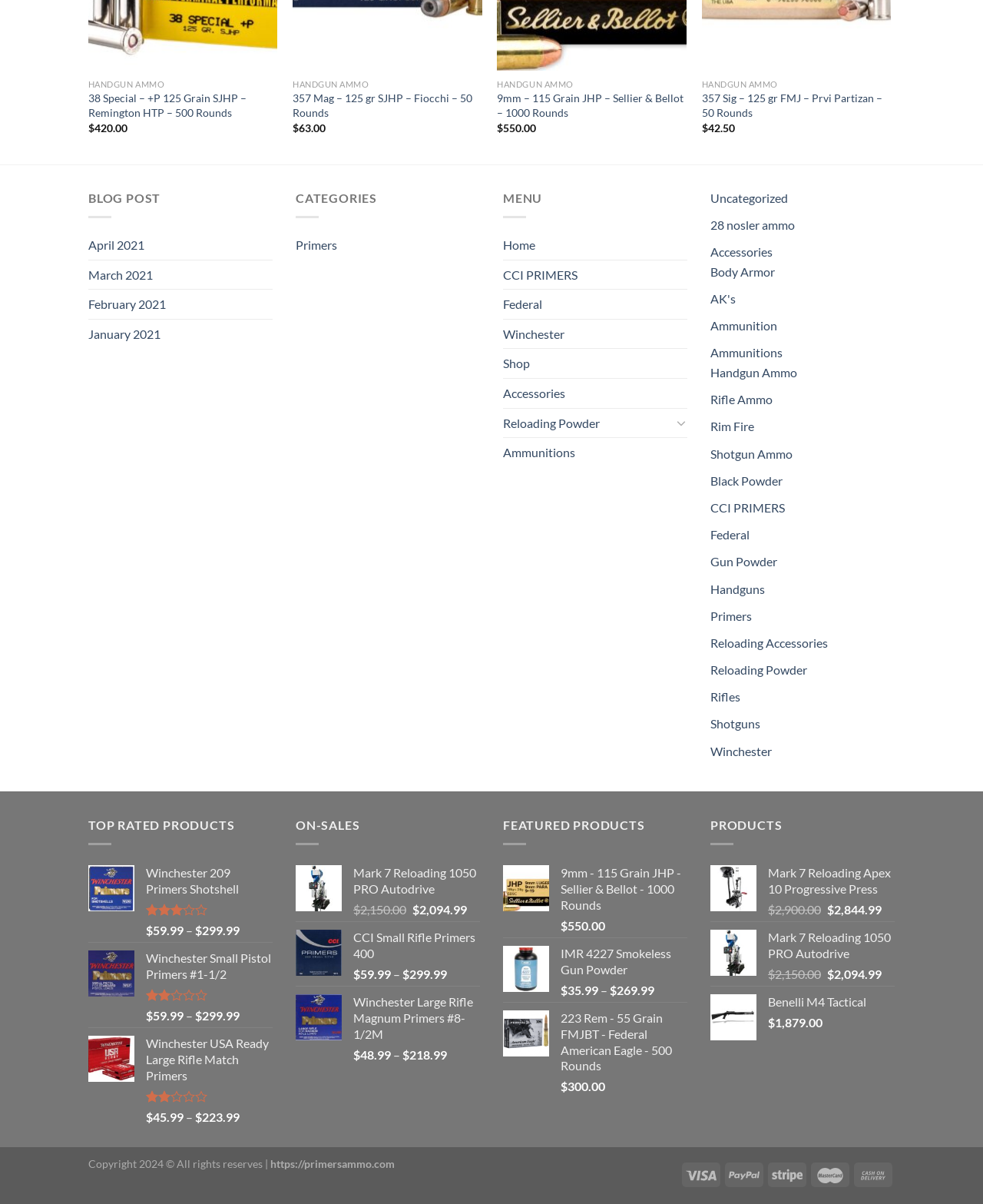Find the bounding box coordinates of the clickable area required to complete the following action: "Search for 28 nosler ammo".

[0.723, 0.181, 0.809, 0.193]